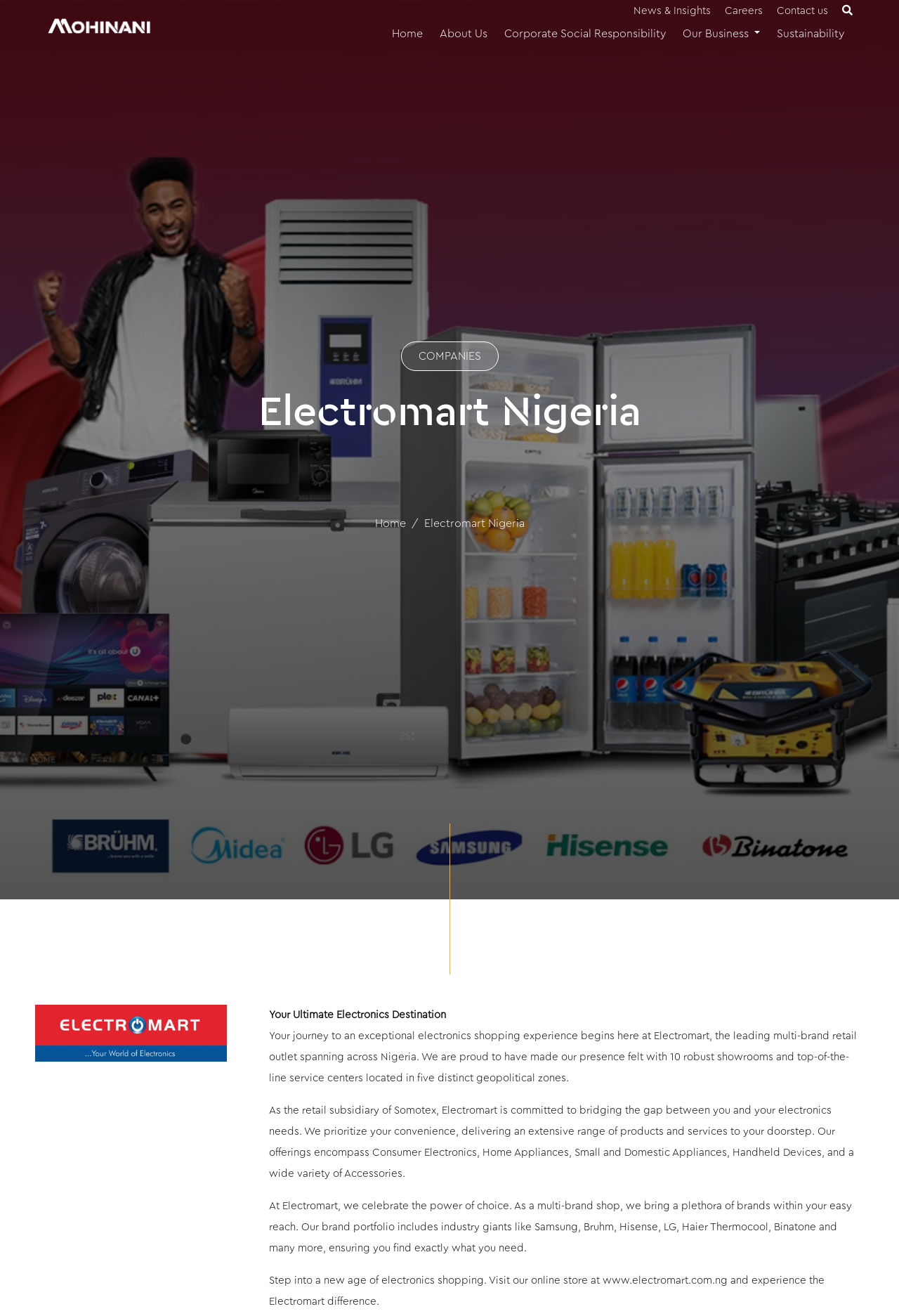What is the name of the company?
Use the screenshot to answer the question with a single word or phrase.

Electromart Nigeria